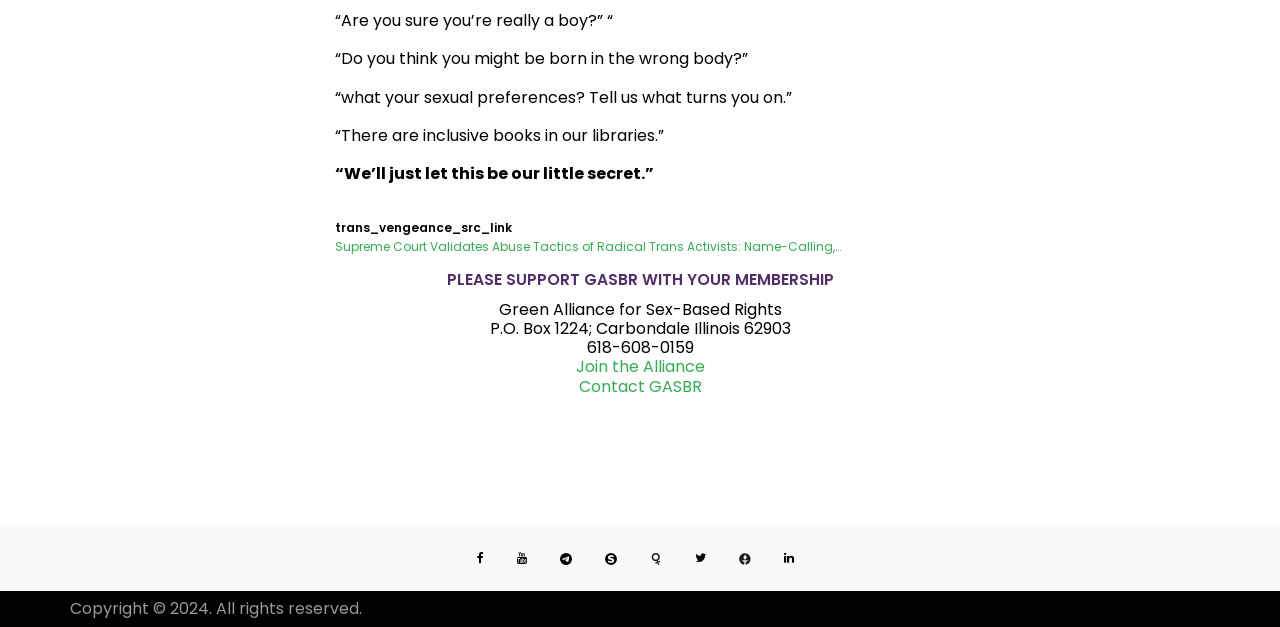Answer the question below using just one word or a short phrase: 
What is the name of the organization?

Green Alliance for Sex-Based Rights